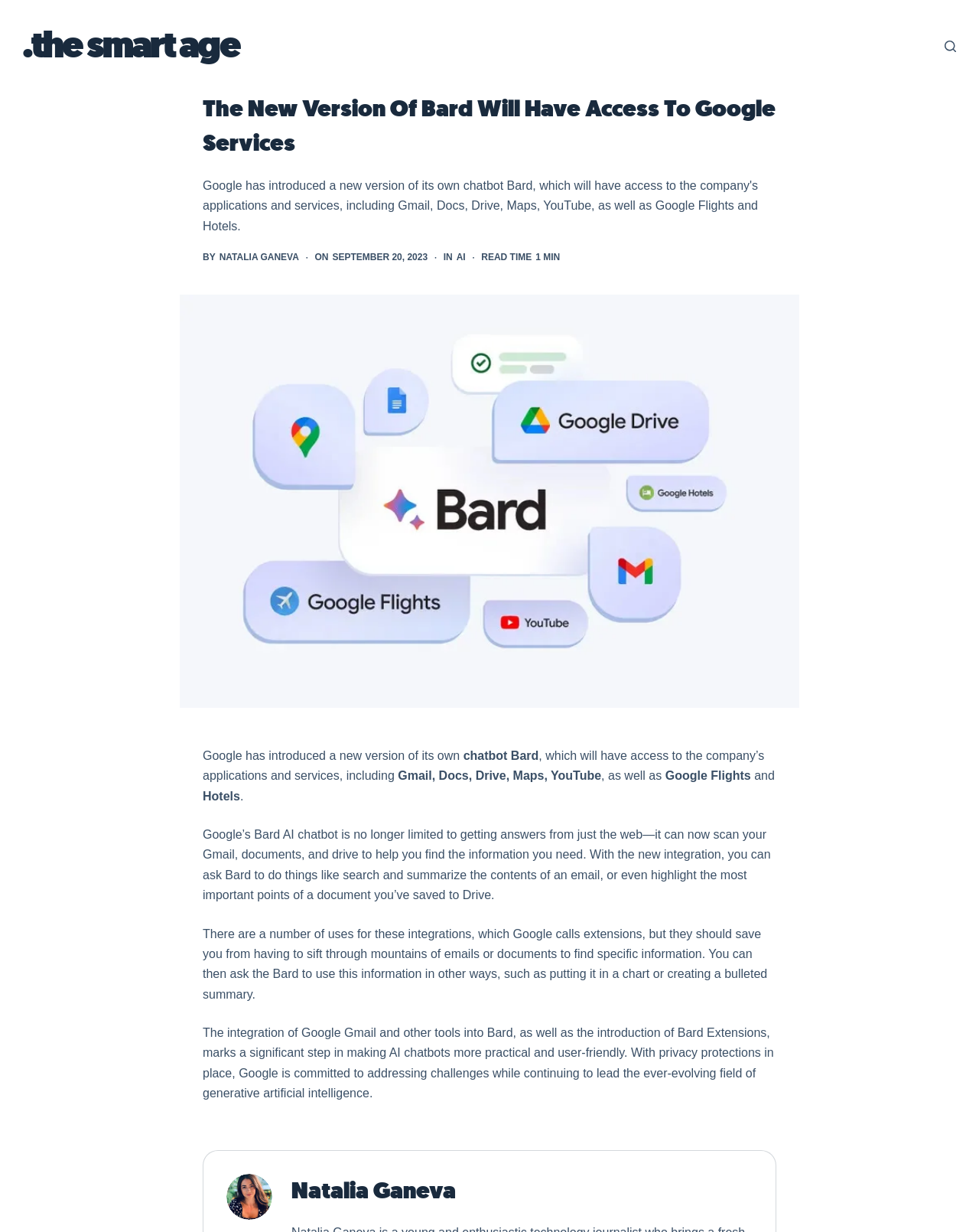What is the purpose of Bard Extensions?
Please utilize the information in the image to give a detailed response to the question.

I inferred this by reading the text, which explains that Bard Extensions will allow users to ask Bard to search and summarize the contents of an email or document, saving them from having to sift through mountains of emails or documents to find specific information.